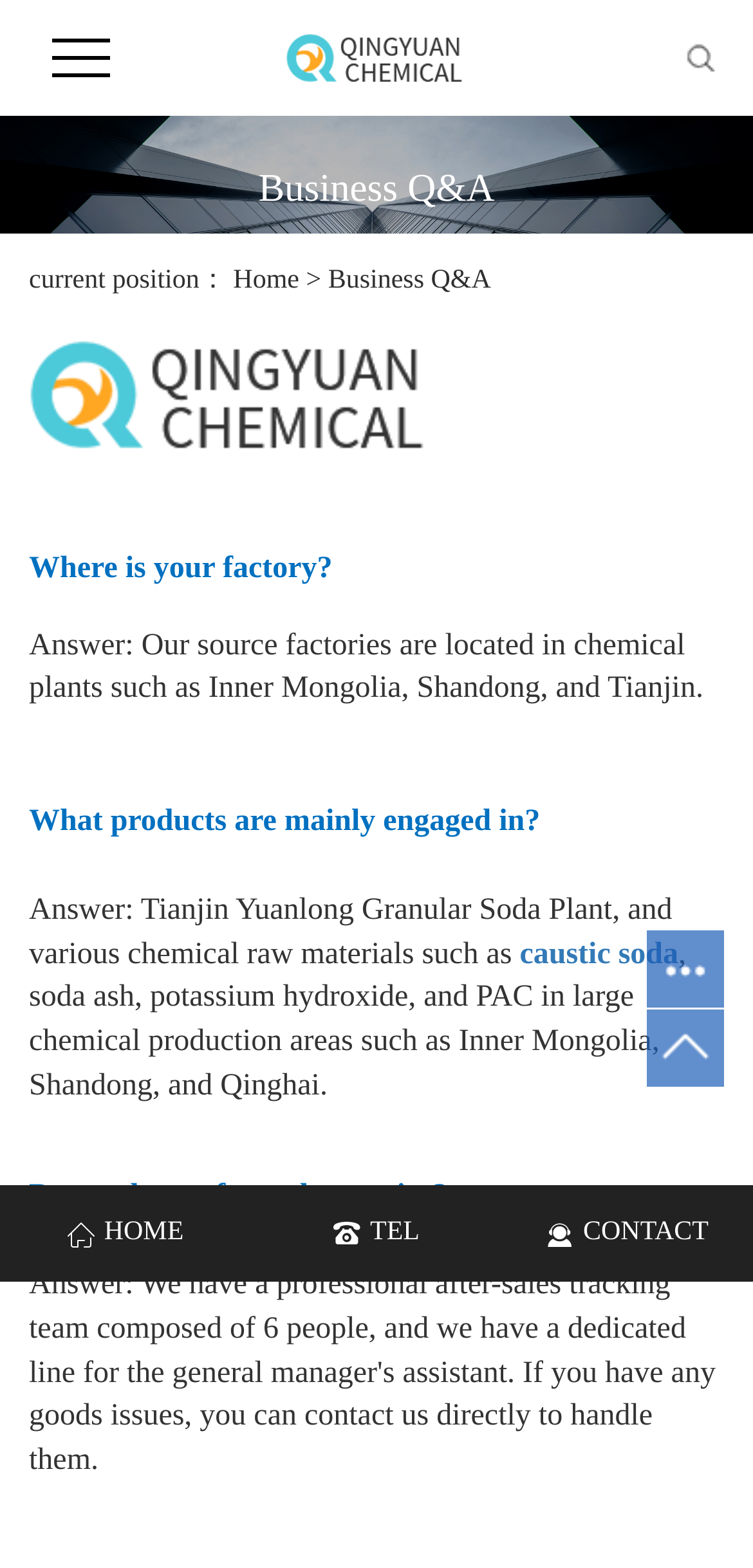From the webpage screenshot, predict the bounding box of the UI element that matches this description: "Cookie Policy".

None